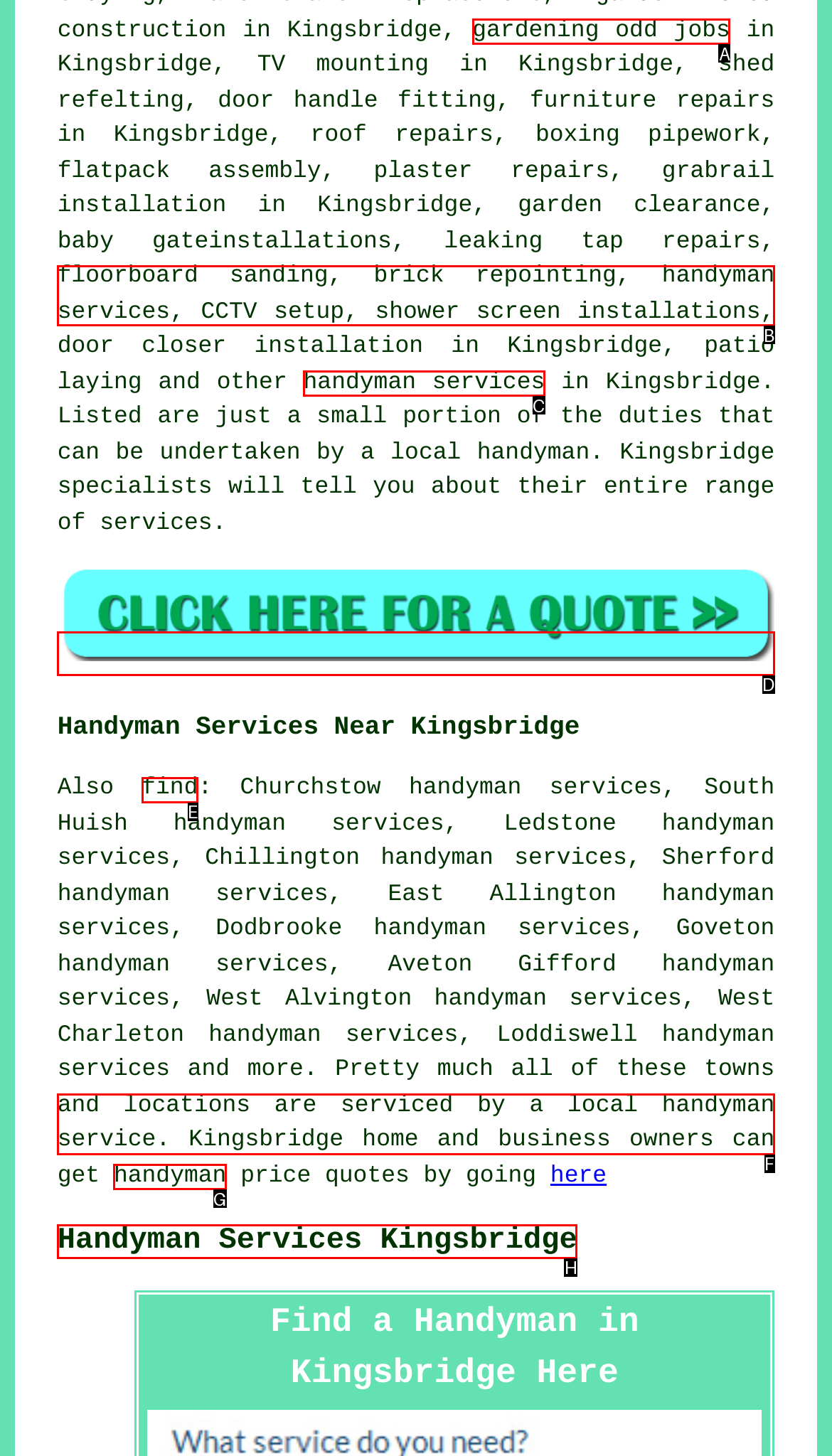Select the letter associated with the UI element you need to click to perform the following action: Read about eco-friendly job opportunities
Reply with the correct letter from the options provided.

None